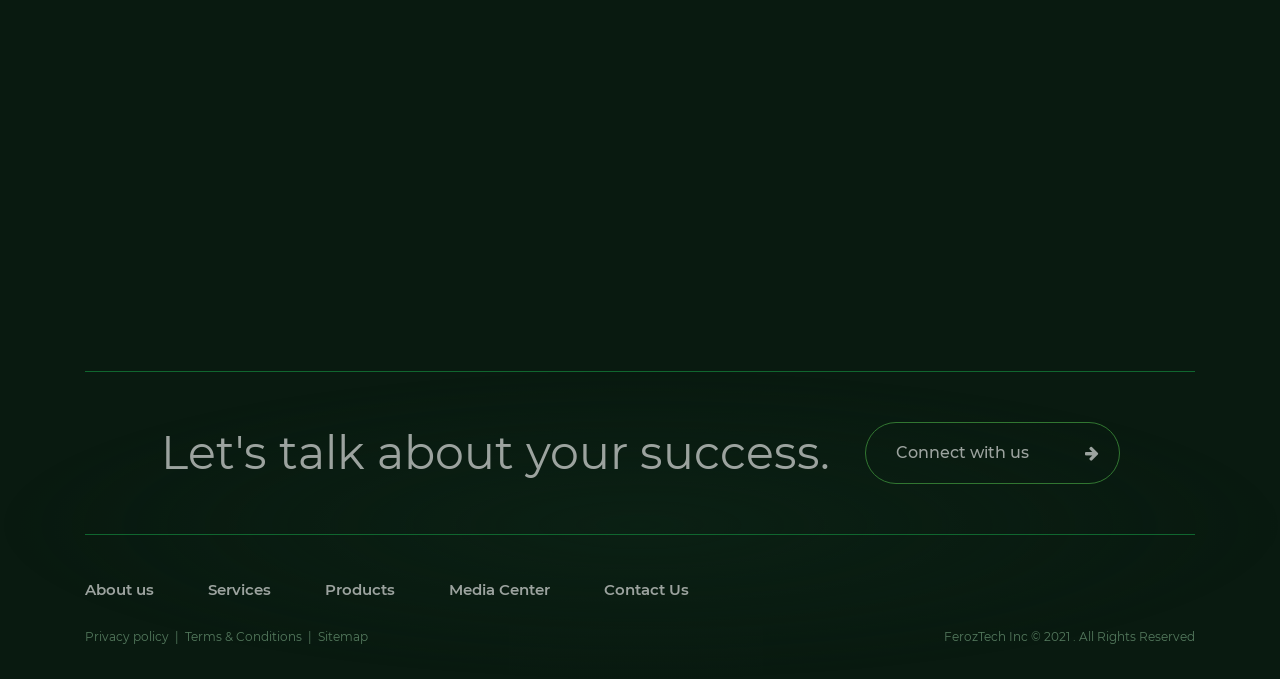Identify the bounding box coordinates of the section to be clicked to complete the task described by the following instruction: "Learn about AI And Smart Analytics Will Redefine The Future Of Logistics Supply Chain". The coordinates should be four float numbers between 0 and 1, formatted as [left, top, right, bottom].

[0.066, 0.433, 0.332, 0.499]